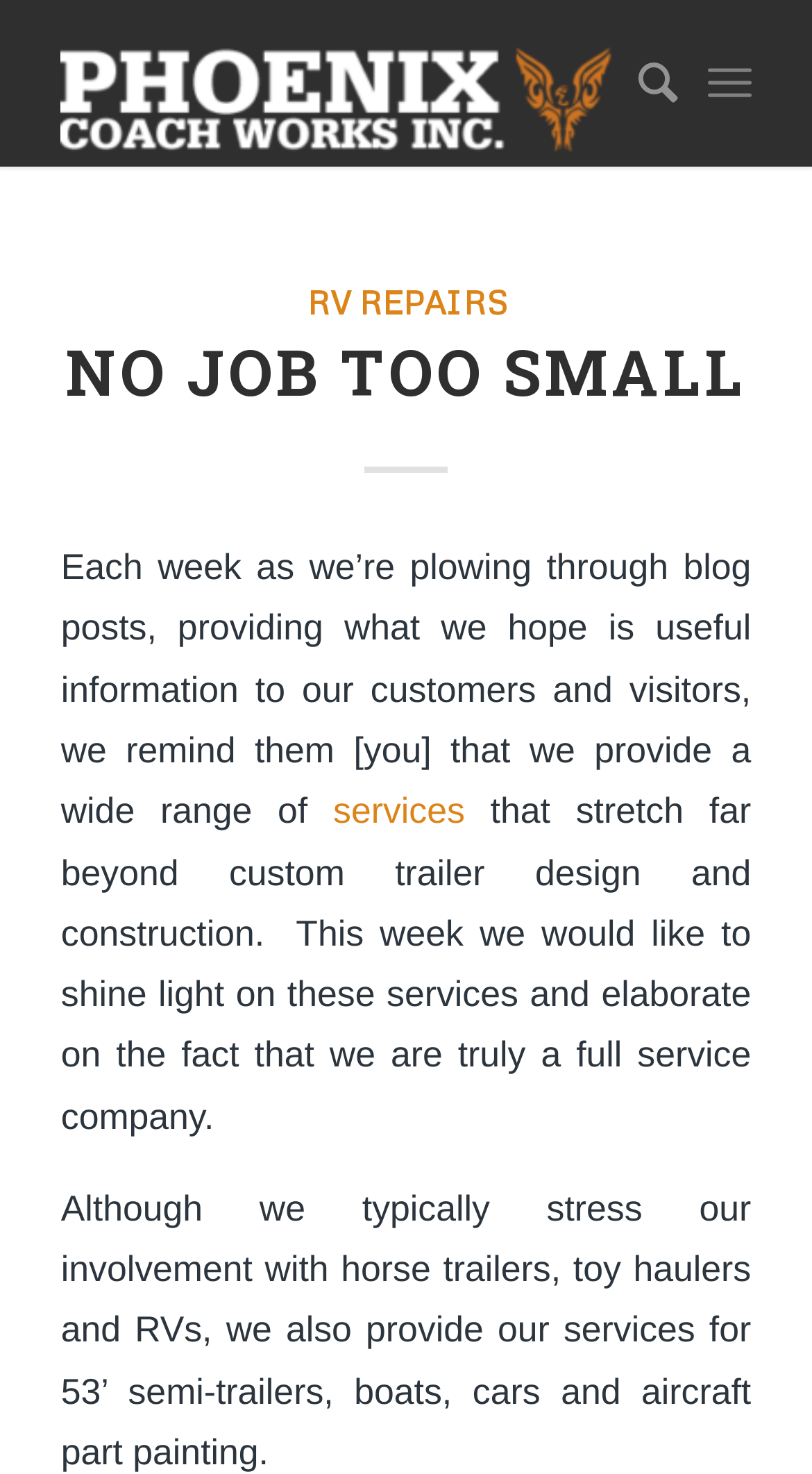Give a one-word or short phrase answer to the question: 
What is the company's approach to their services?

No job too small